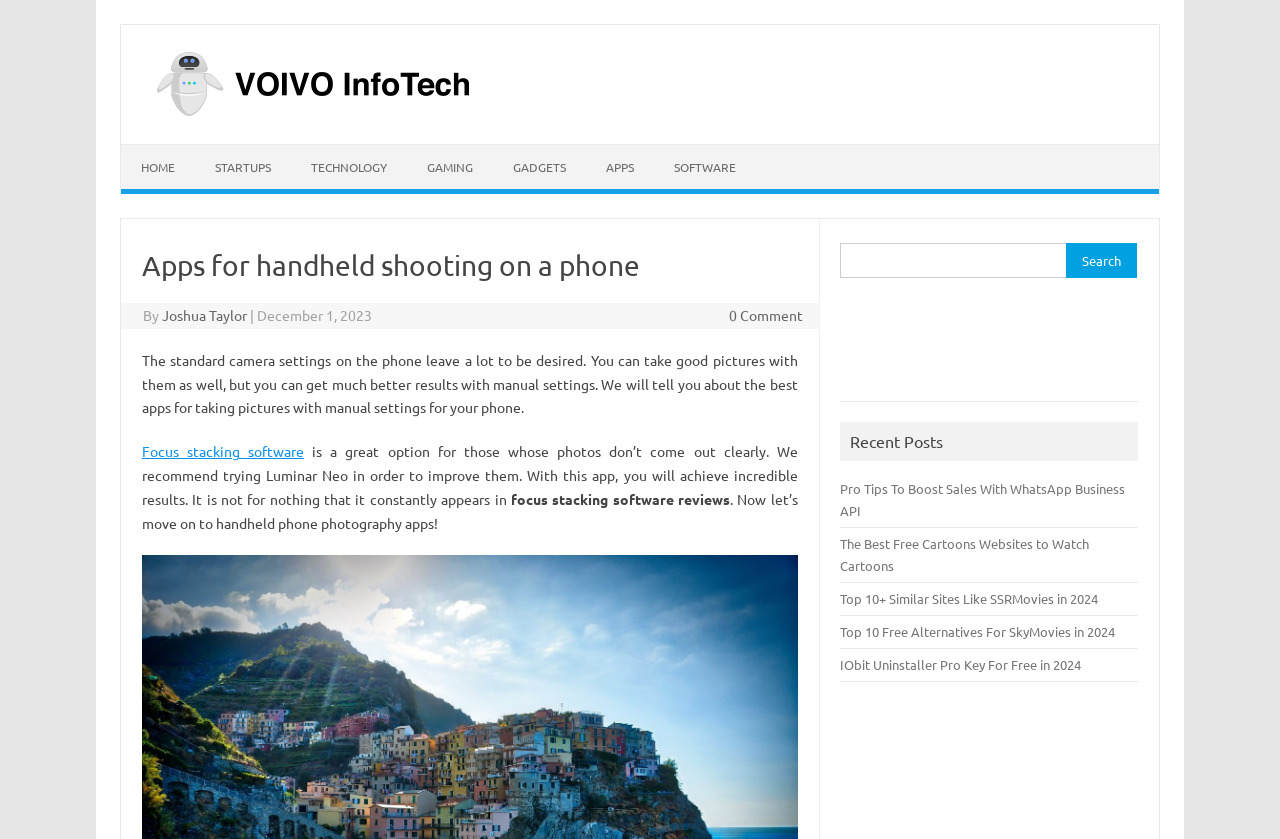Identify the bounding box coordinates of the HTML element based on this description: "Joshua Taylor".

[0.127, 0.365, 0.193, 0.386]